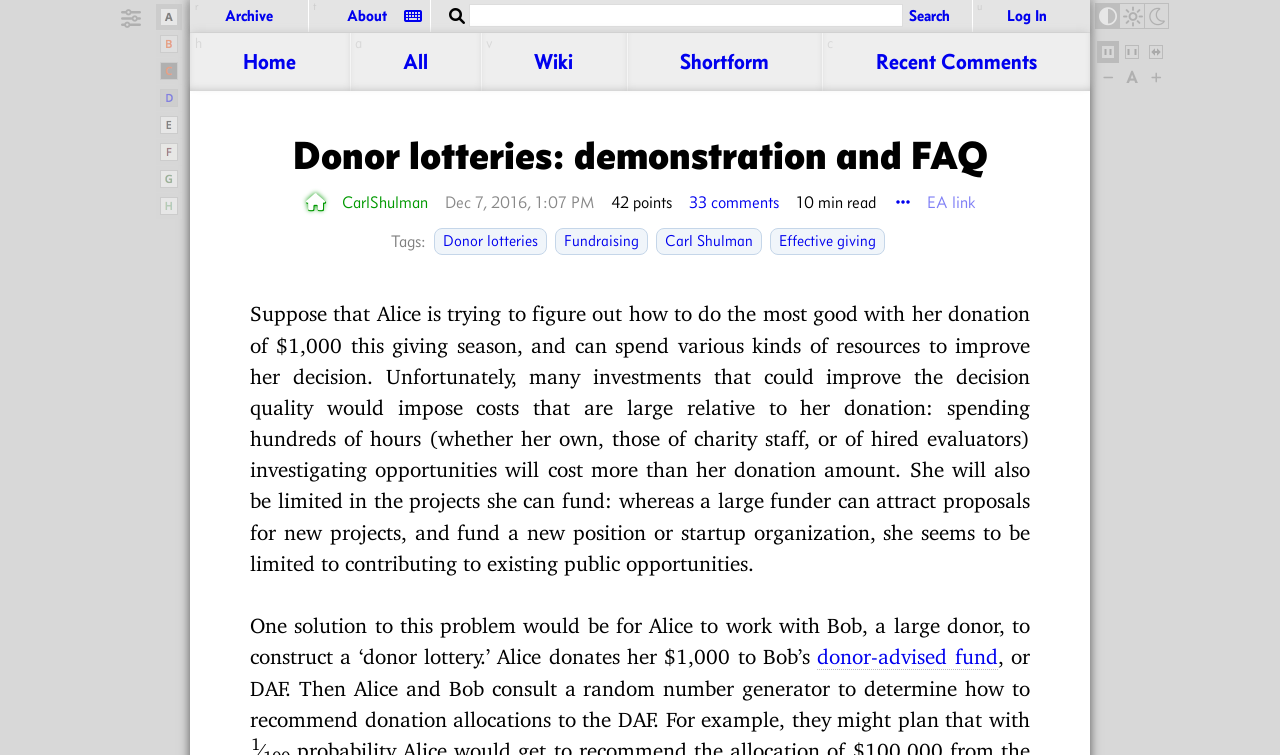Identify and provide the bounding box coordinates of the UI element described: "Fundraising". The coordinates should be formatted as [left, top, right, bottom], with each number being a float between 0 and 1.

[0.434, 0.302, 0.506, 0.337]